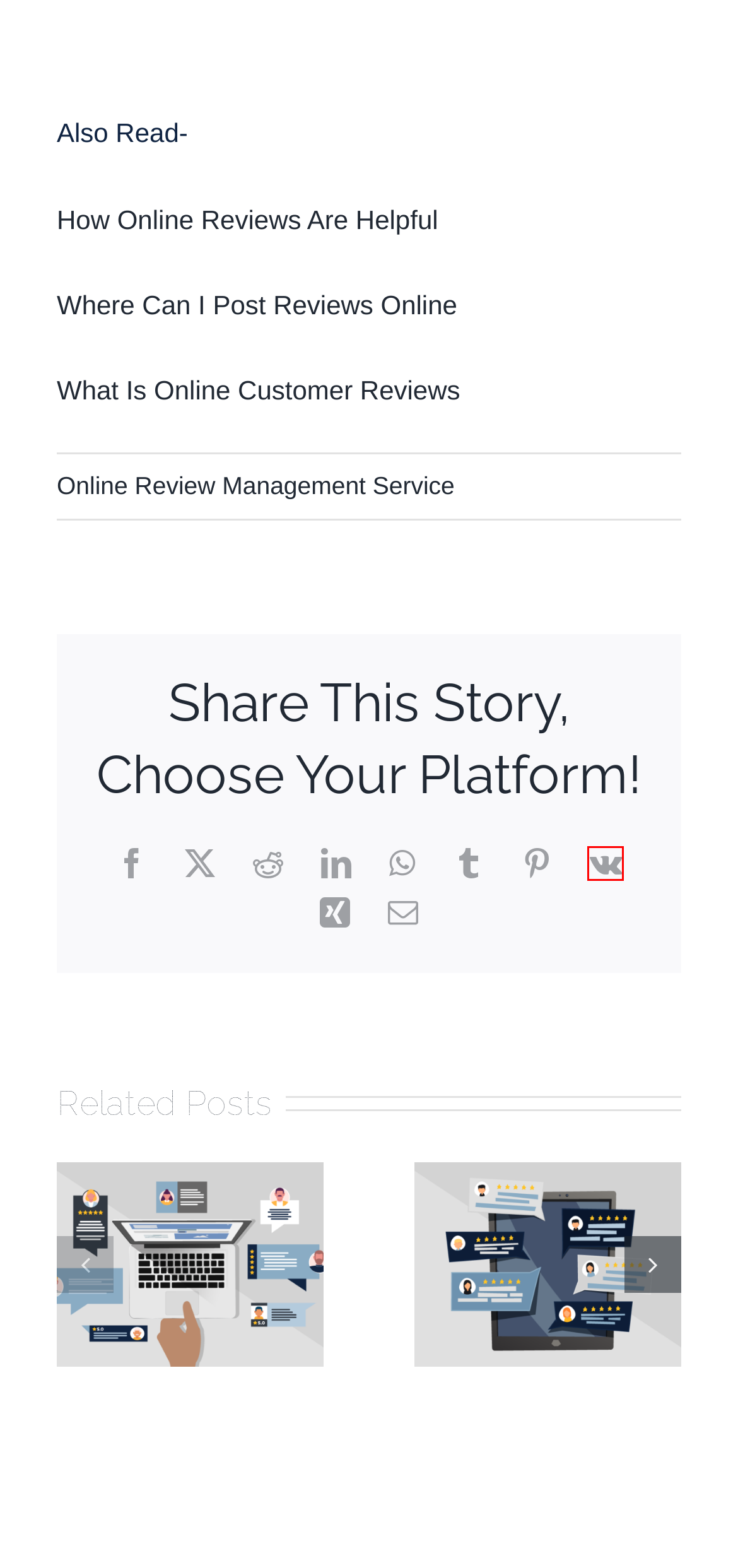Given a screenshot of a webpage with a red bounding box around a UI element, please identify the most appropriate webpage description that matches the new webpage after you click on the element. Here are the candidates:
A. Bei XING anmelden
B. Where Can I Post Reviews Online - Reliable Reviews
C. How to Make the Most of Online Review Platforms - Reliable Reviews
D. Online Review Companies - Reliable Reviews
E. How Online Reviews Are Helpful - Reliable Reviews
F. VK | 登录
G. What Is Online Customer Reviews - Reliable Reviews
H. Online Review Management Service - Reliable Reviews

F